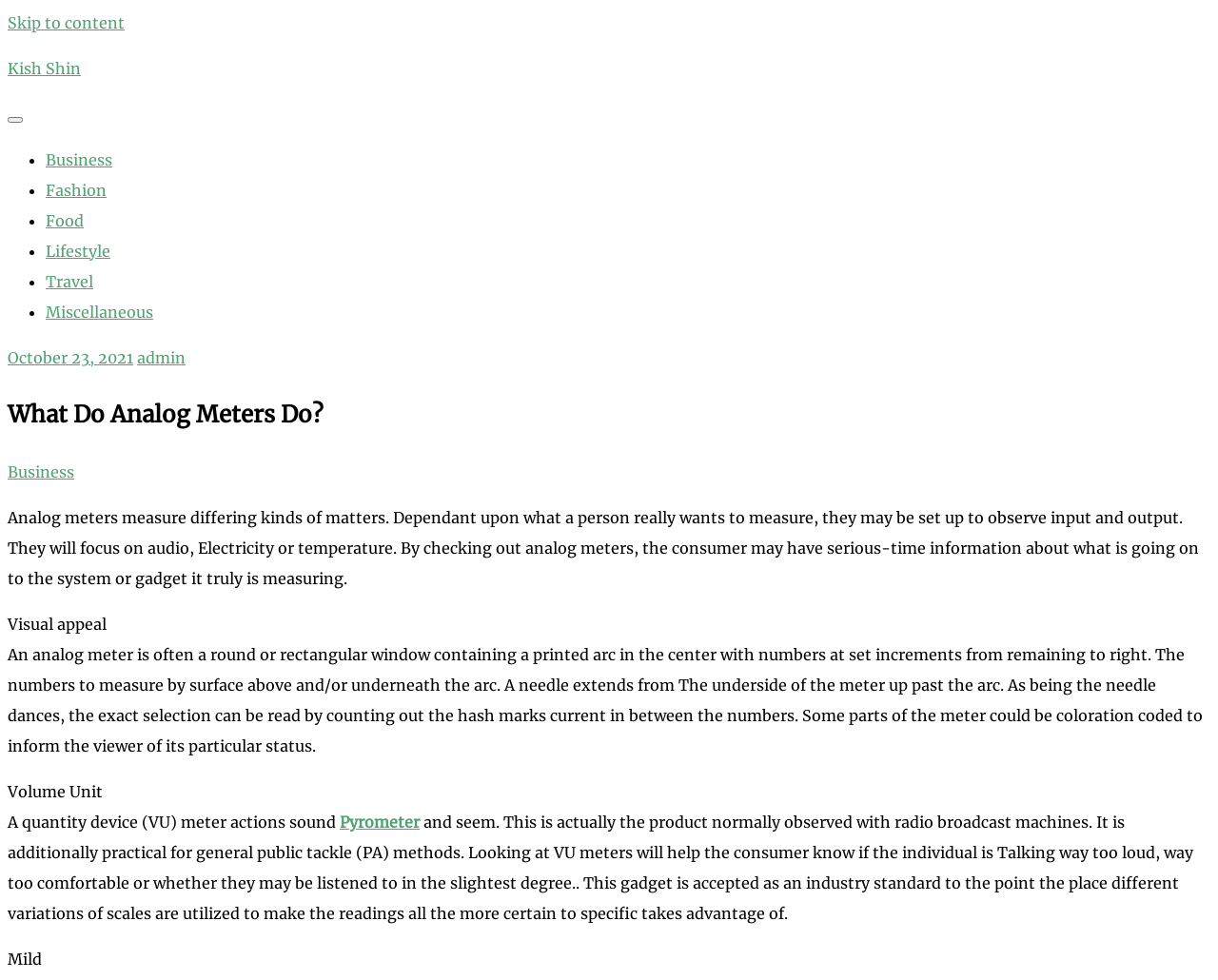What is the shape of an analog meter?
Using the image as a reference, deliver a detailed and thorough answer to the question.

The webpage describes an analog meter as a round or rectangular window containing a printed arc in the center with numbers at set increments from left to right.